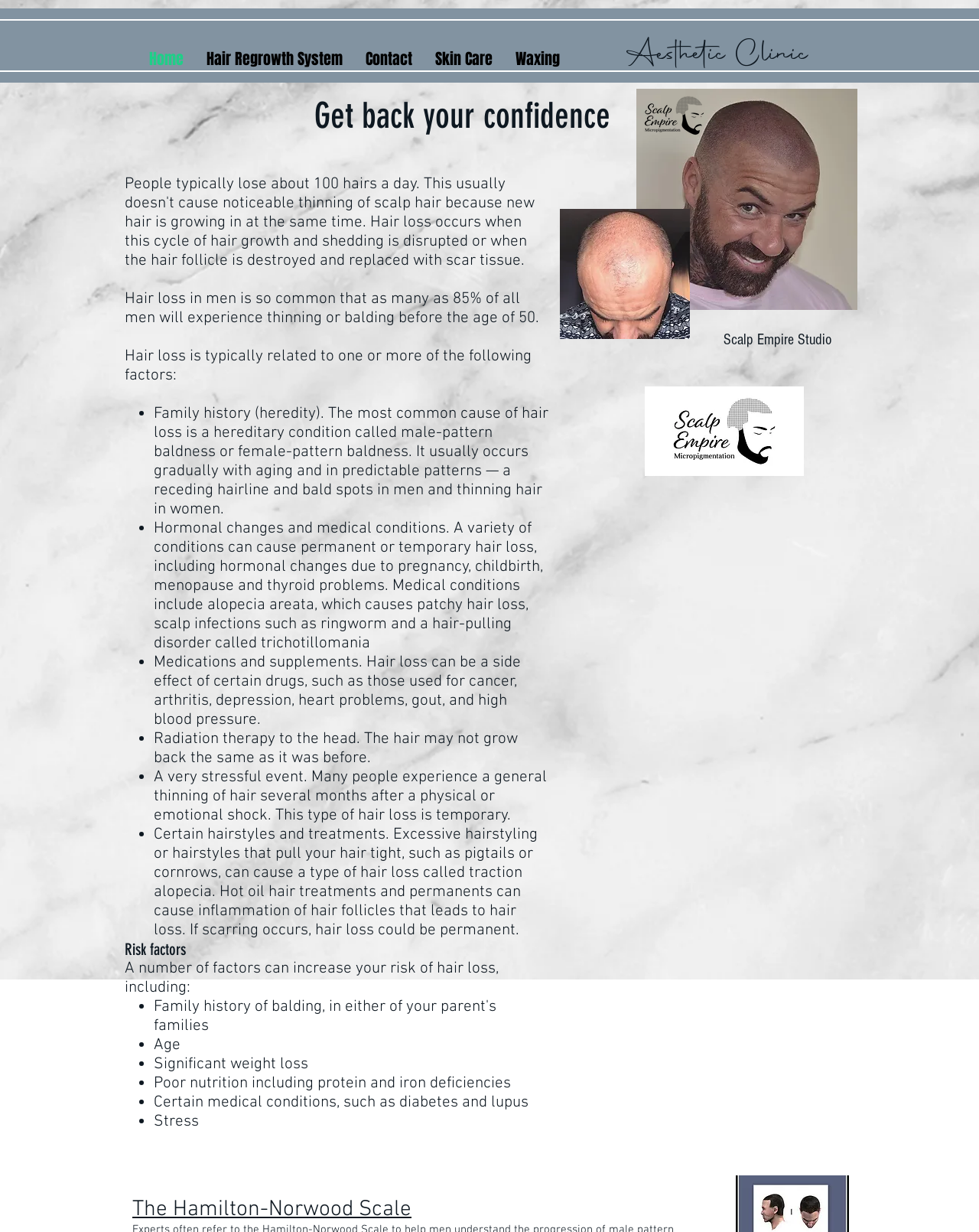What is the age range when men typically experience thinning or balding?
Answer the question based on the image using a single word or a brief phrase.

Before the age of 50